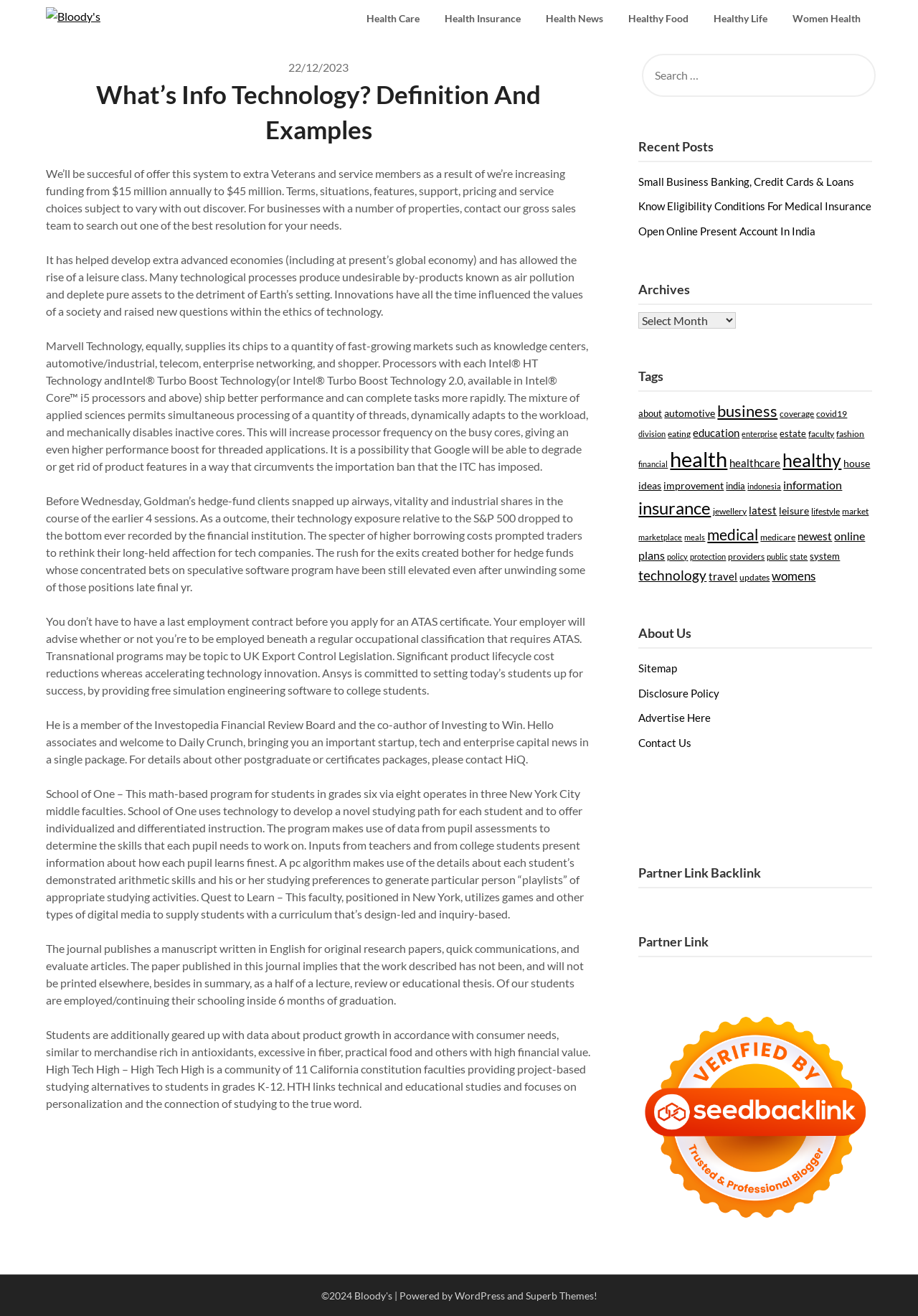Using the image as a reference, answer the following question in as much detail as possible:
How many tags are there in the 'Tags' section?

The 'Tags' section is located on the right side of the webpage and contains 30 tags, including 'about', 'automotive', 'business', and so on.